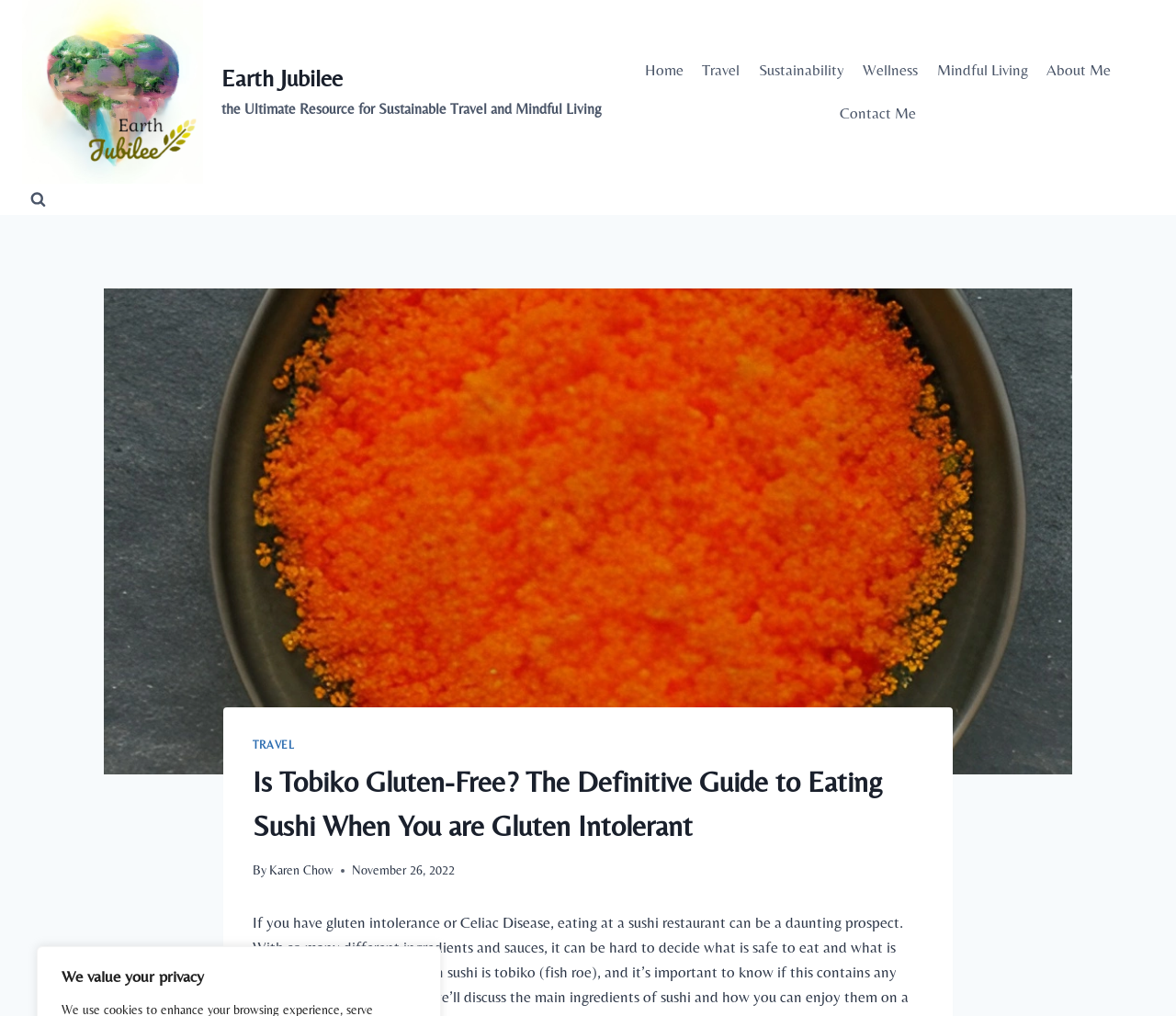Please locate the bounding box coordinates of the element that needs to be clicked to achieve the following instruction: "read the article by Karen Chow". The coordinates should be four float numbers between 0 and 1, i.e., [left, top, right, bottom].

[0.229, 0.849, 0.284, 0.863]